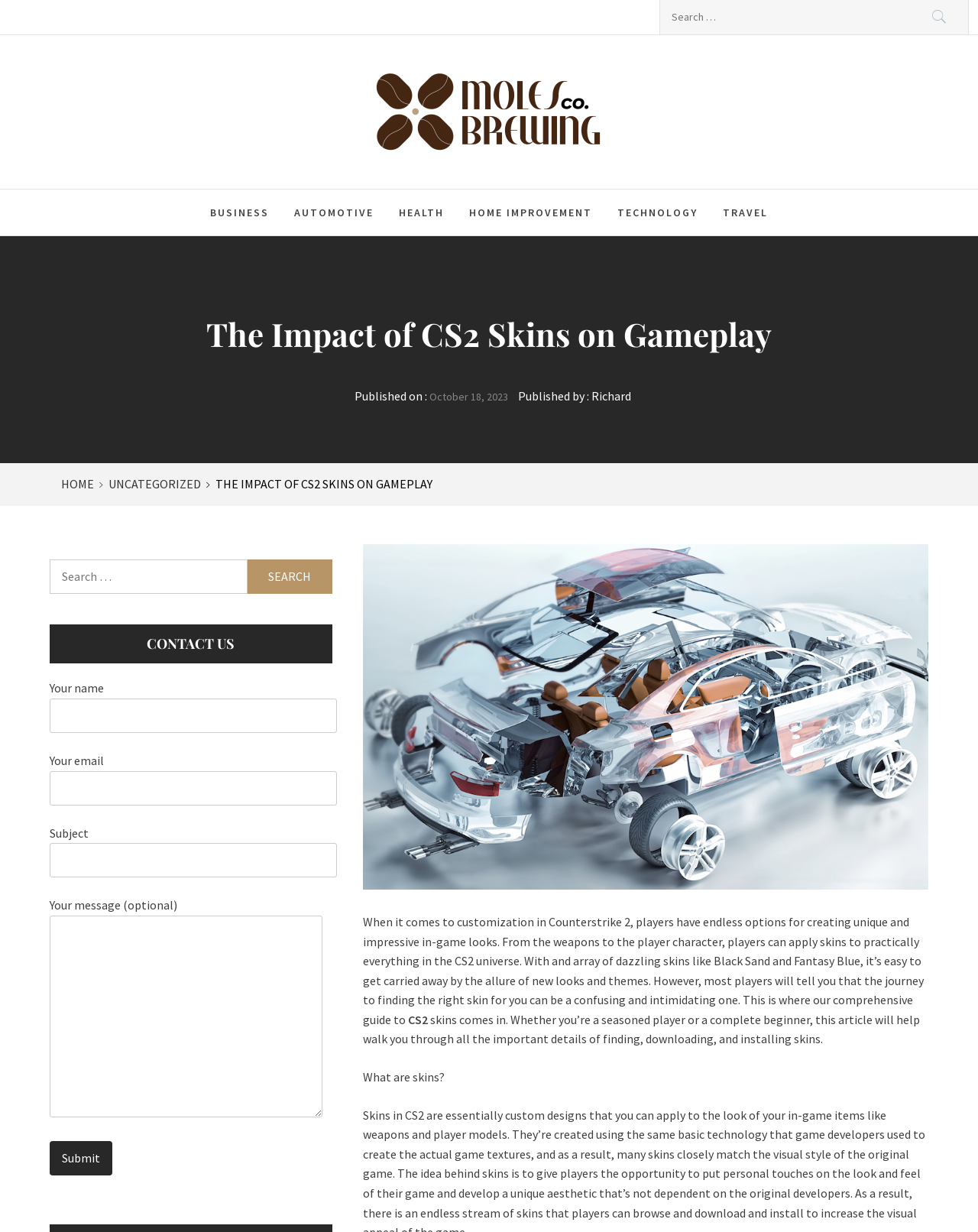Please predict the bounding box coordinates of the element's region where a click is necessary to complete the following instruction: "Contact us". The coordinates should be represented by four float numbers between 0 and 1, i.e., [left, top, right, bottom].

[0.051, 0.507, 0.34, 0.539]